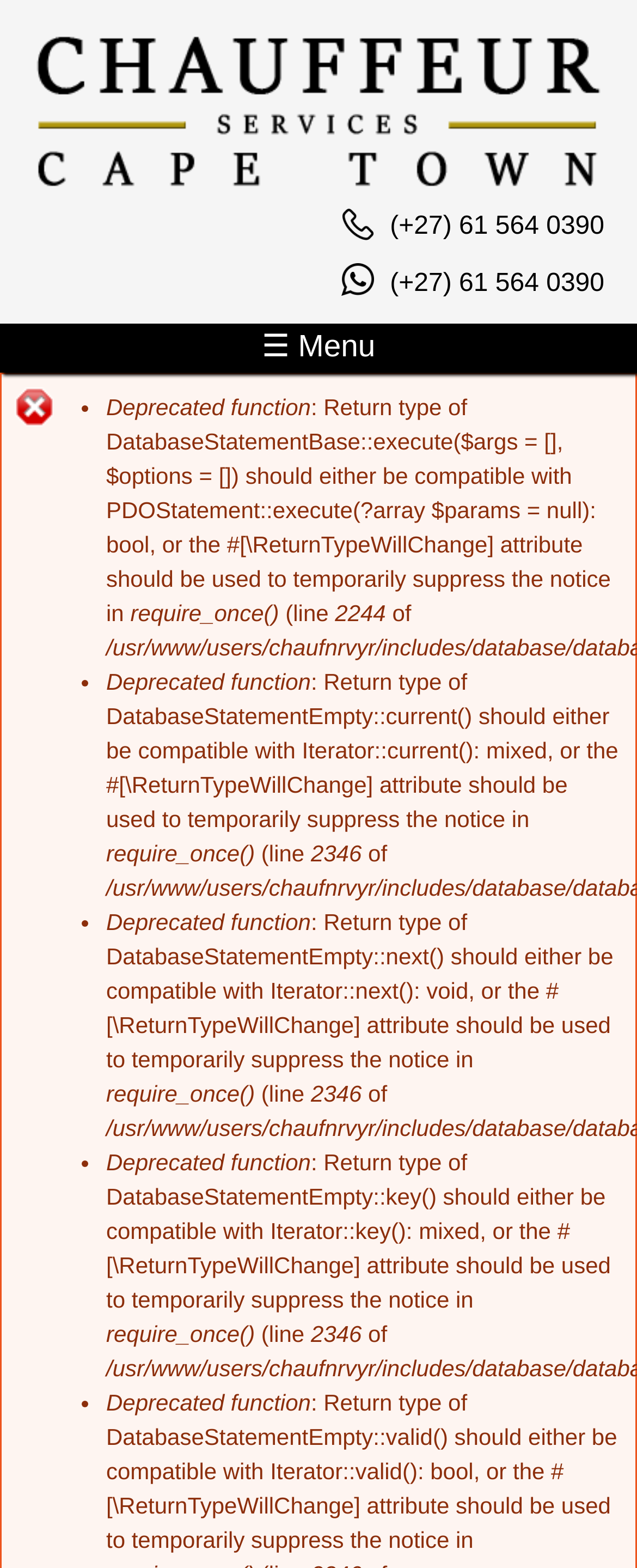What is the phone number on the webpage?
Using the visual information, respond with a single word or phrase.

(+27) 61 564 0390